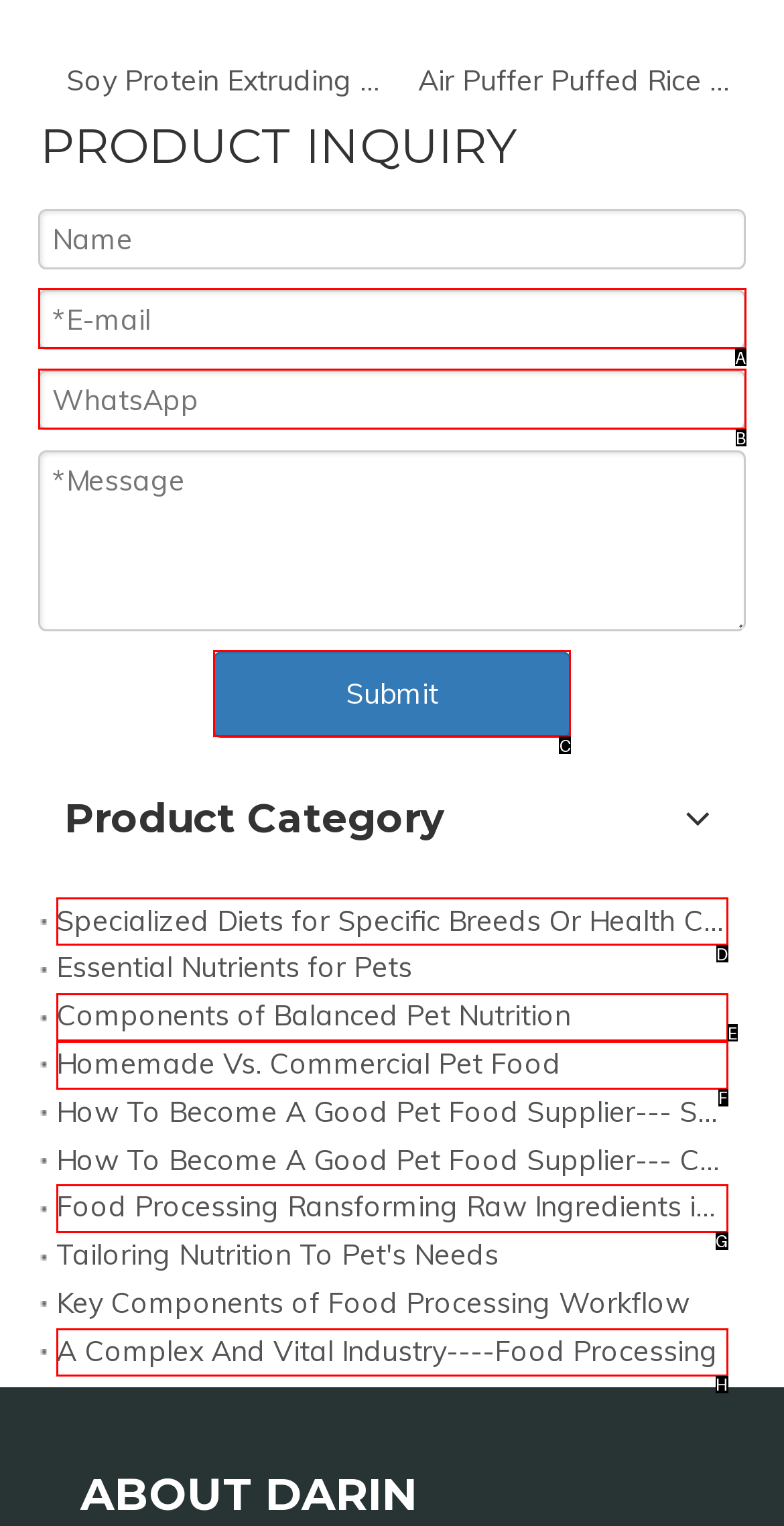Tell me the letter of the correct UI element to click for this instruction: Click the 'Submit' button. Answer with the letter only.

C